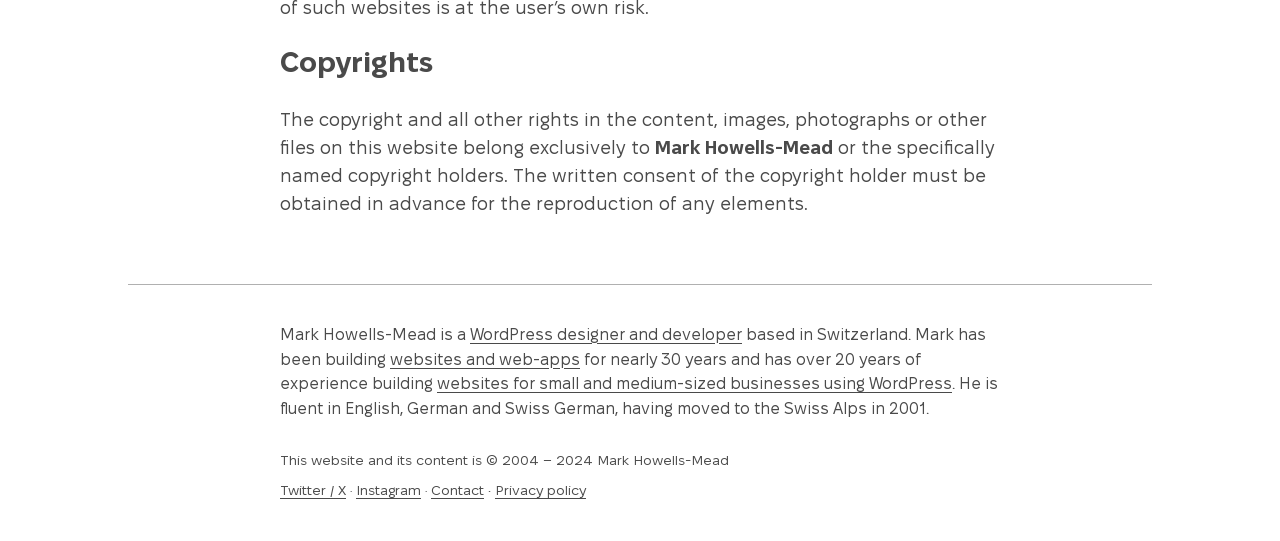Locate the bounding box of the UI element defined by this description: "Privacy policy". The coordinates should be given as four float numbers between 0 and 1, formatted as [left, top, right, bottom].

[0.387, 0.896, 0.458, 0.92]